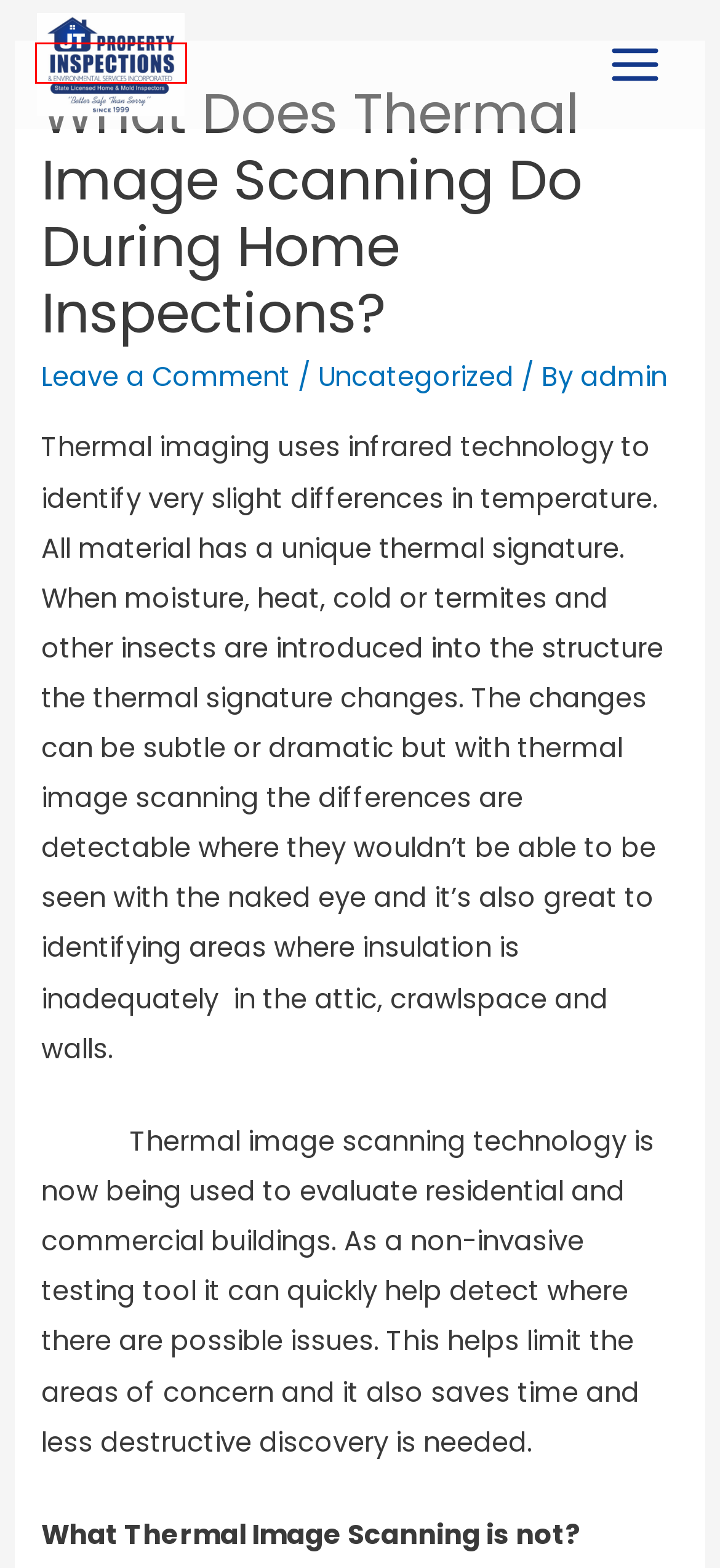Inspect the screenshot of a webpage with a red rectangle bounding box. Identify the webpage description that best corresponds to the new webpage after clicking the element inside the bounding box. Here are the candidates:
A. JT Property Inspections – JT Property Inspections
B. Uncategorized – JT Property Inspections
C. Contact us – JT Property Inspections
D. JT Property Inspections
E. May 2021 – JT Property Inspections
F. Surface Samples: (Swab Or Tape Lift) – JT Property Inspections
G. admin – JT Property Inspections
H. Blog Tool, Publishing Platform, and CMS – WordPress.org

A